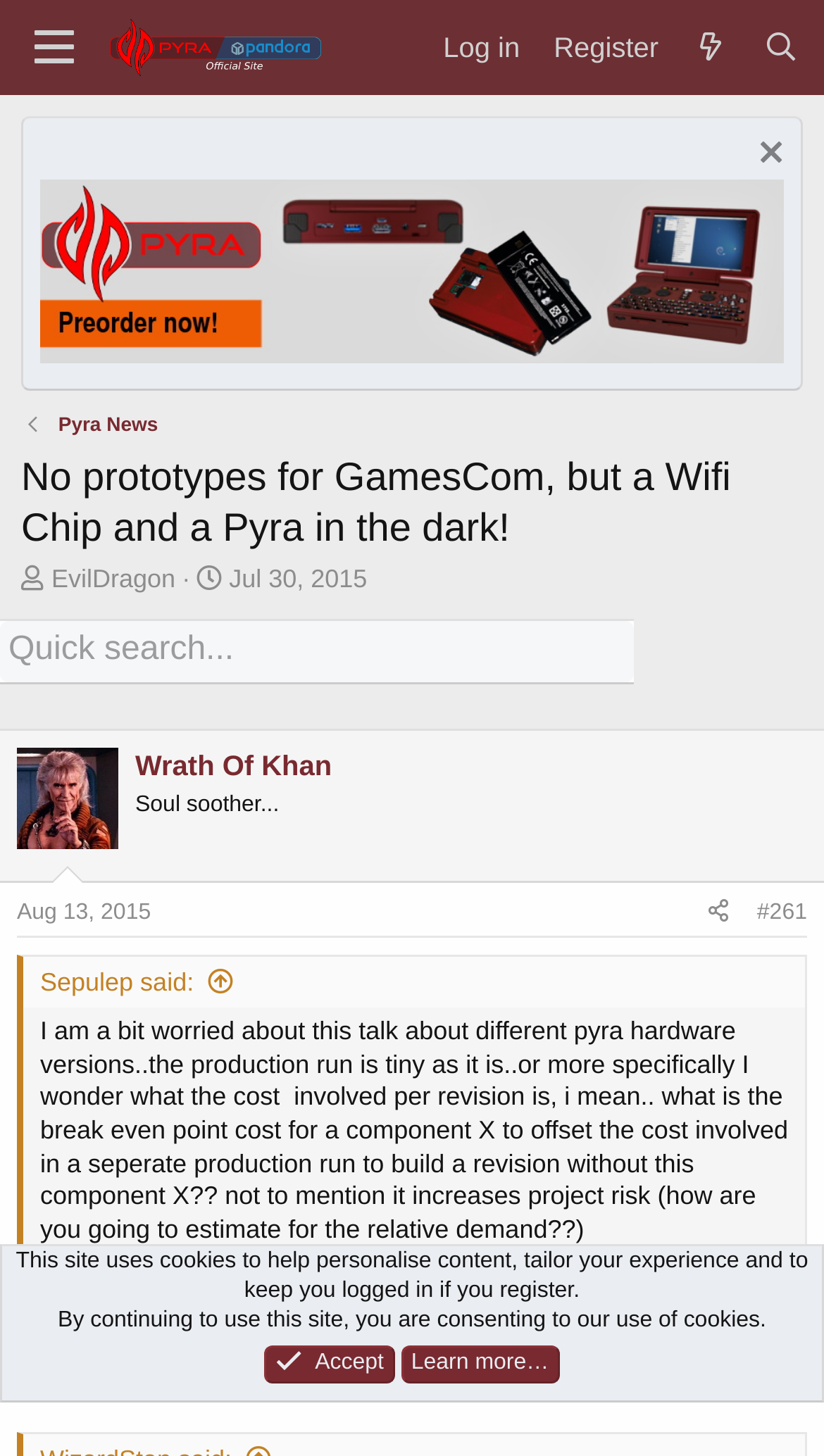Determine the bounding box coordinates of the region I should click to achieve the following instruction: "View the 'Pyra News'". Ensure the bounding box coordinates are four float numbers between 0 and 1, i.e., [left, top, right, bottom].

[0.071, 0.283, 0.192, 0.303]